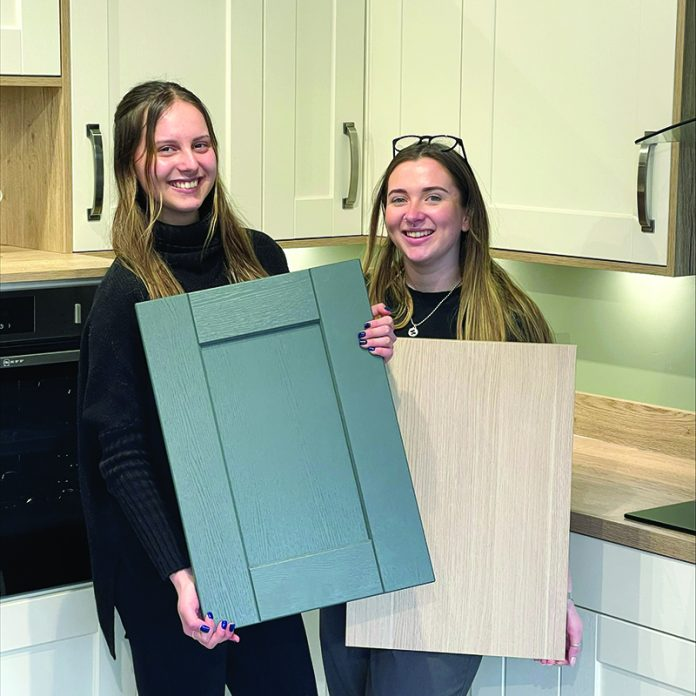Give a one-word or short phrase answer to this question: 
What type of aesthetic is emphasized in the kitchen?

Contemporary